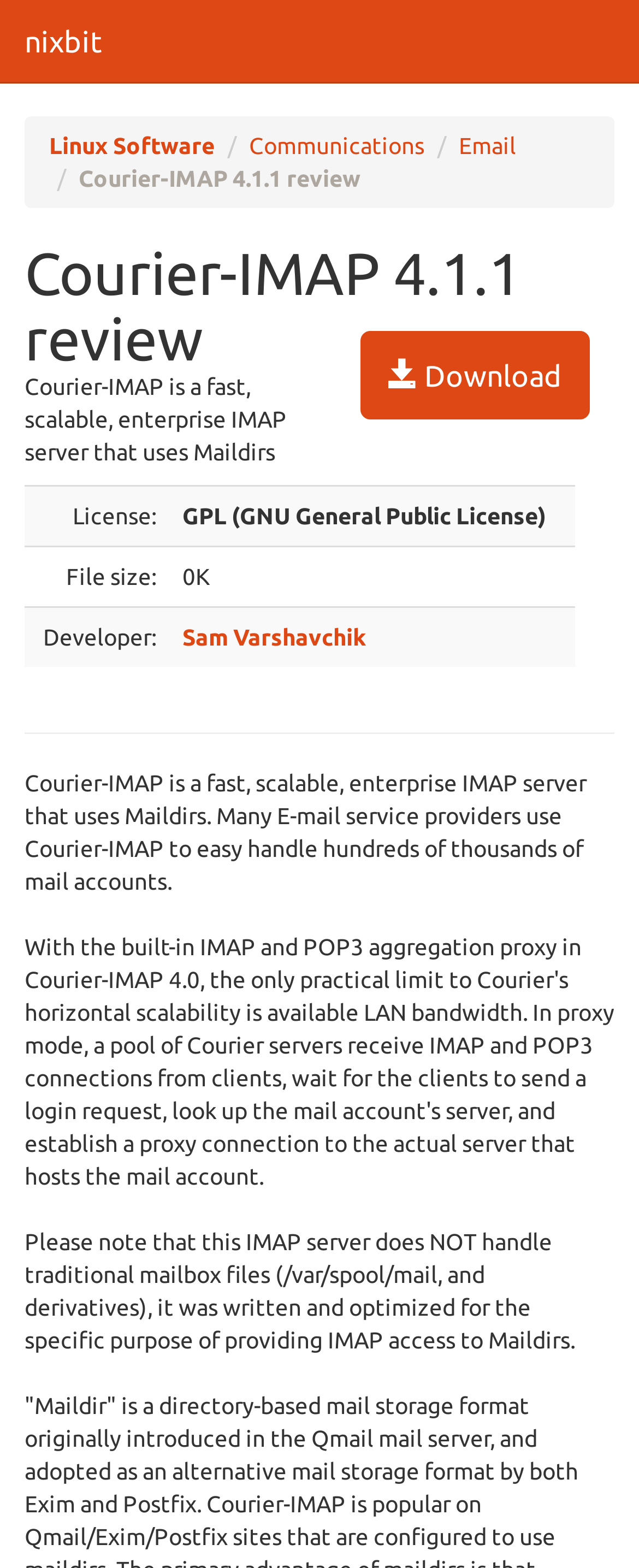Please determine the bounding box coordinates for the UI element described here. Use the format (top-left x, top-left y, bottom-right x, bottom-right y) with values bounded between 0 and 1: title="Share This Article on Facebook"

None